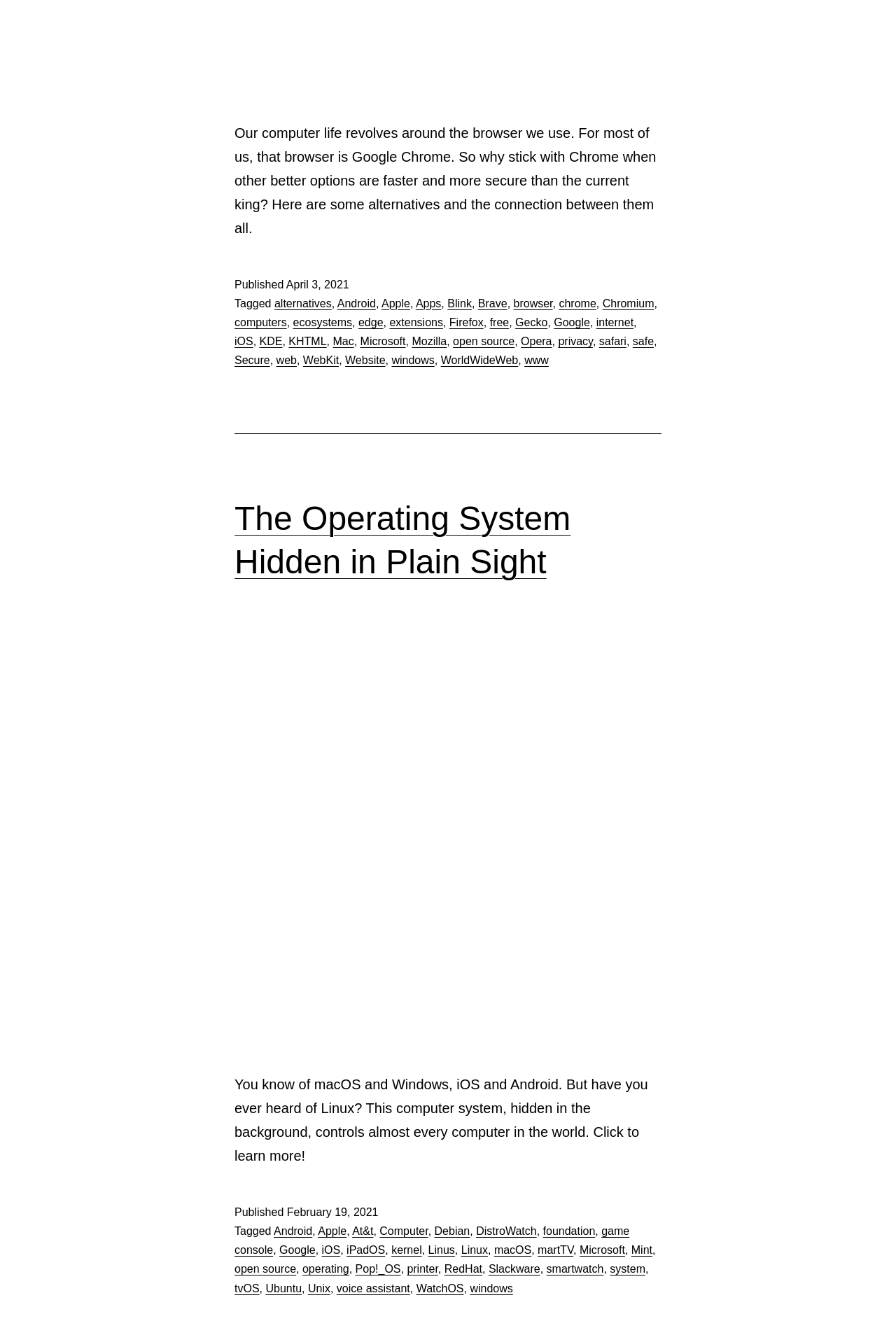What is the main topic of this webpage?
Look at the screenshot and respond with a single word or phrase.

Browsers and Operating Systems